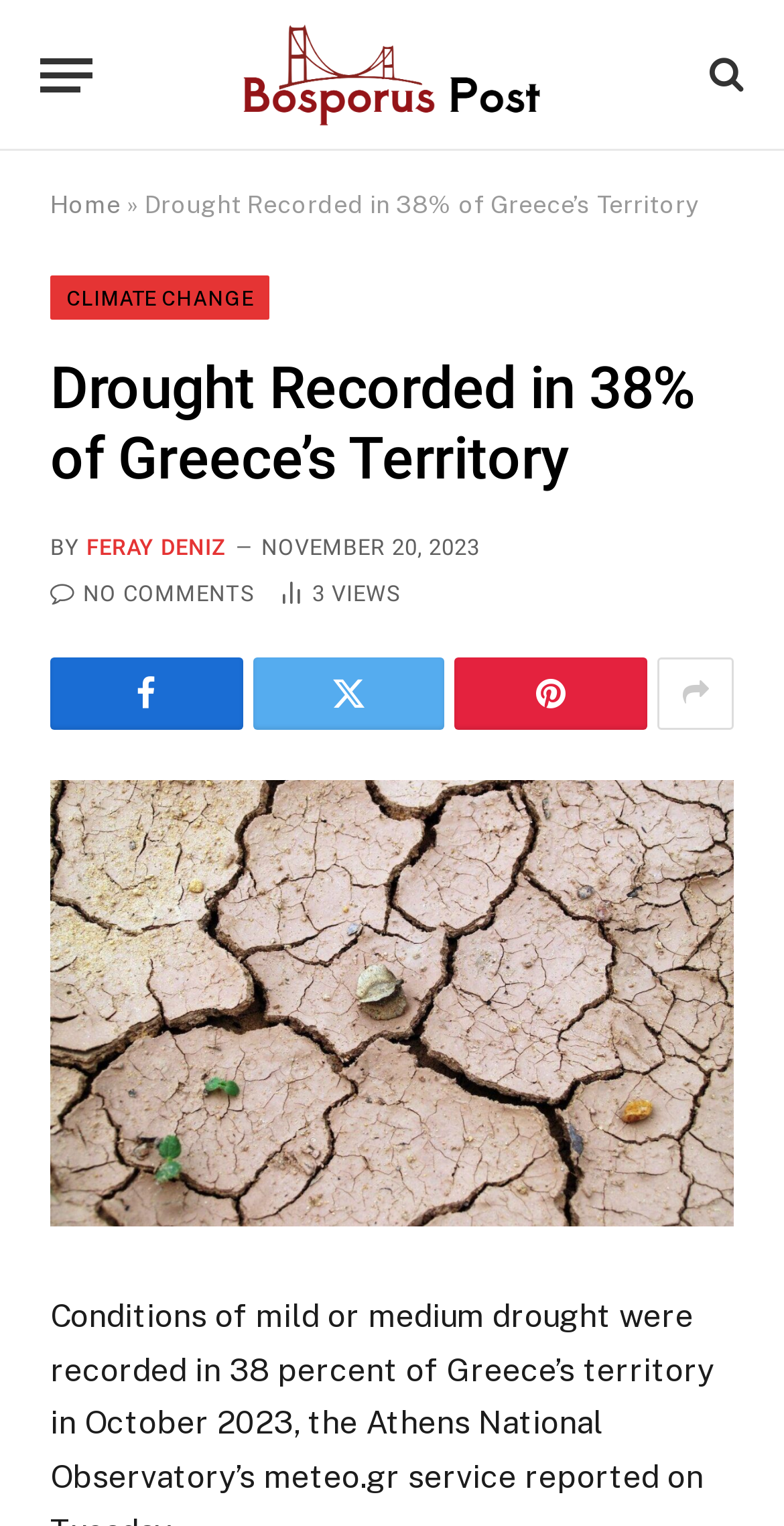Highlight the bounding box coordinates of the region I should click on to meet the following instruction: "Read the article about climate change".

[0.064, 0.181, 0.344, 0.21]